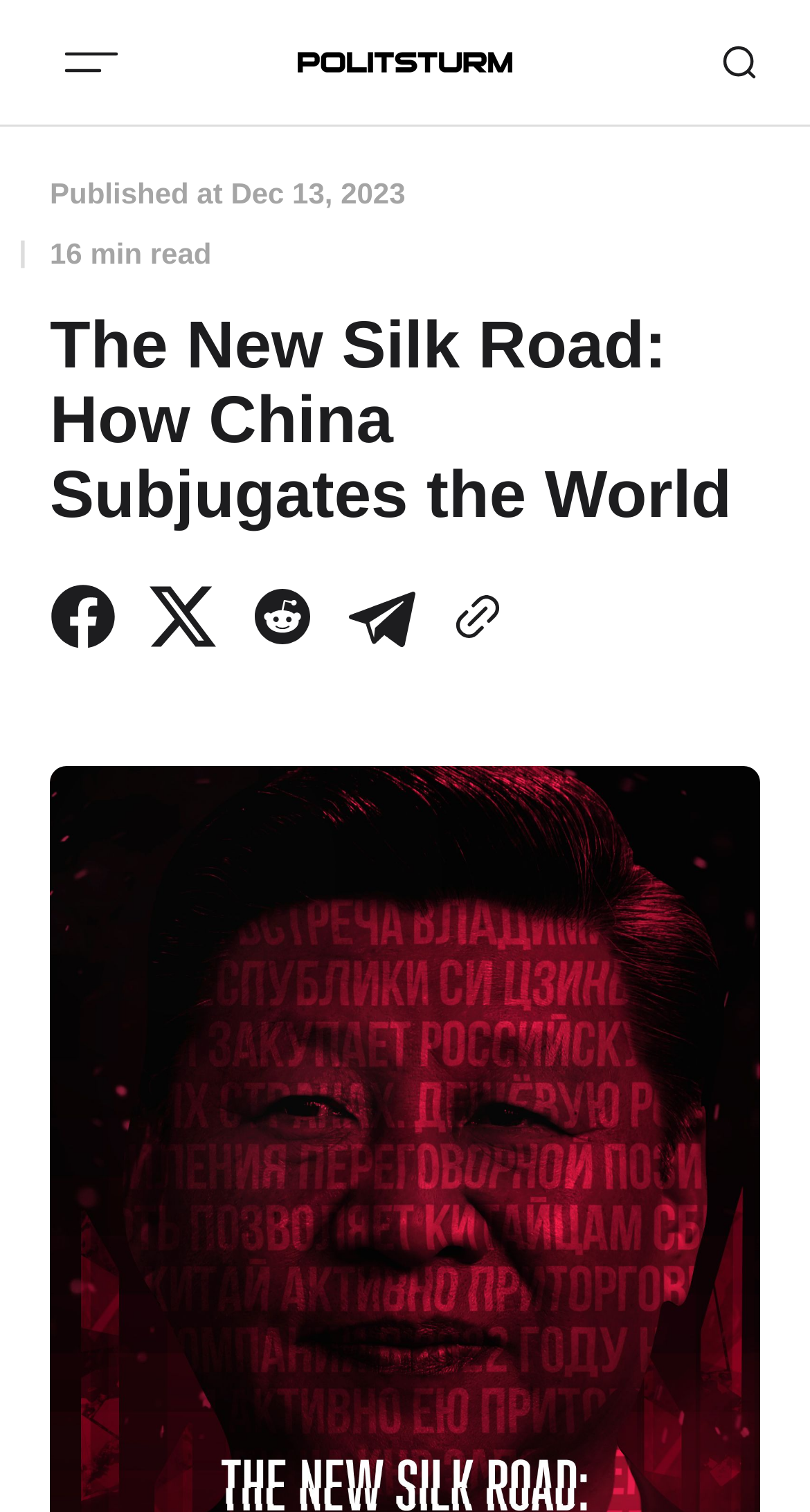Provide the bounding box coordinates for the UI element that is described by this text: "Search". The coordinates should be in the form of four float numbers between 0 and 1: [left, top, right, bottom].

[0.887, 0.021, 0.938, 0.062]